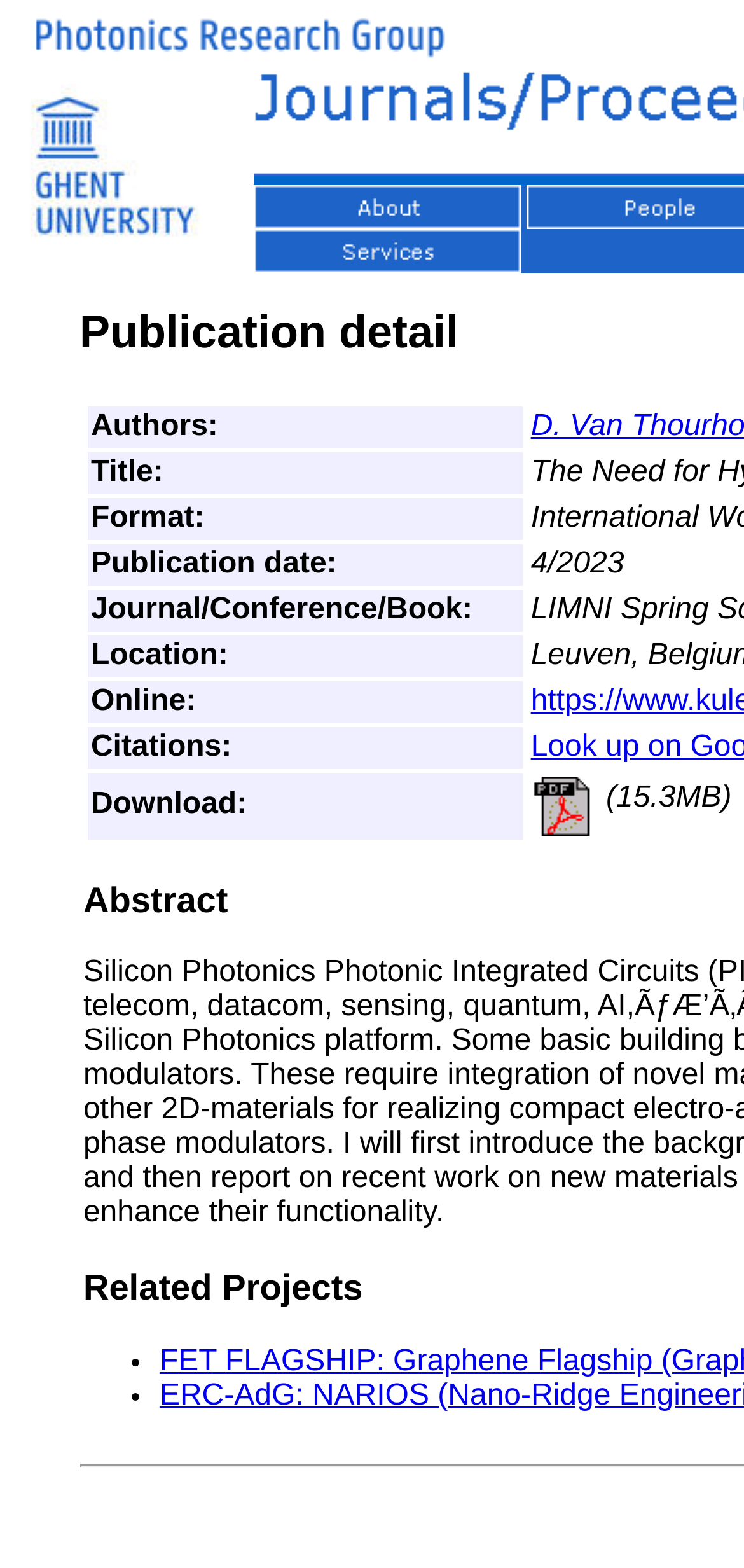Identify the bounding box for the UI element described as: "Menu". Ensure the coordinates are four float numbers between 0 and 1, formatted as [left, top, right, bottom].

None